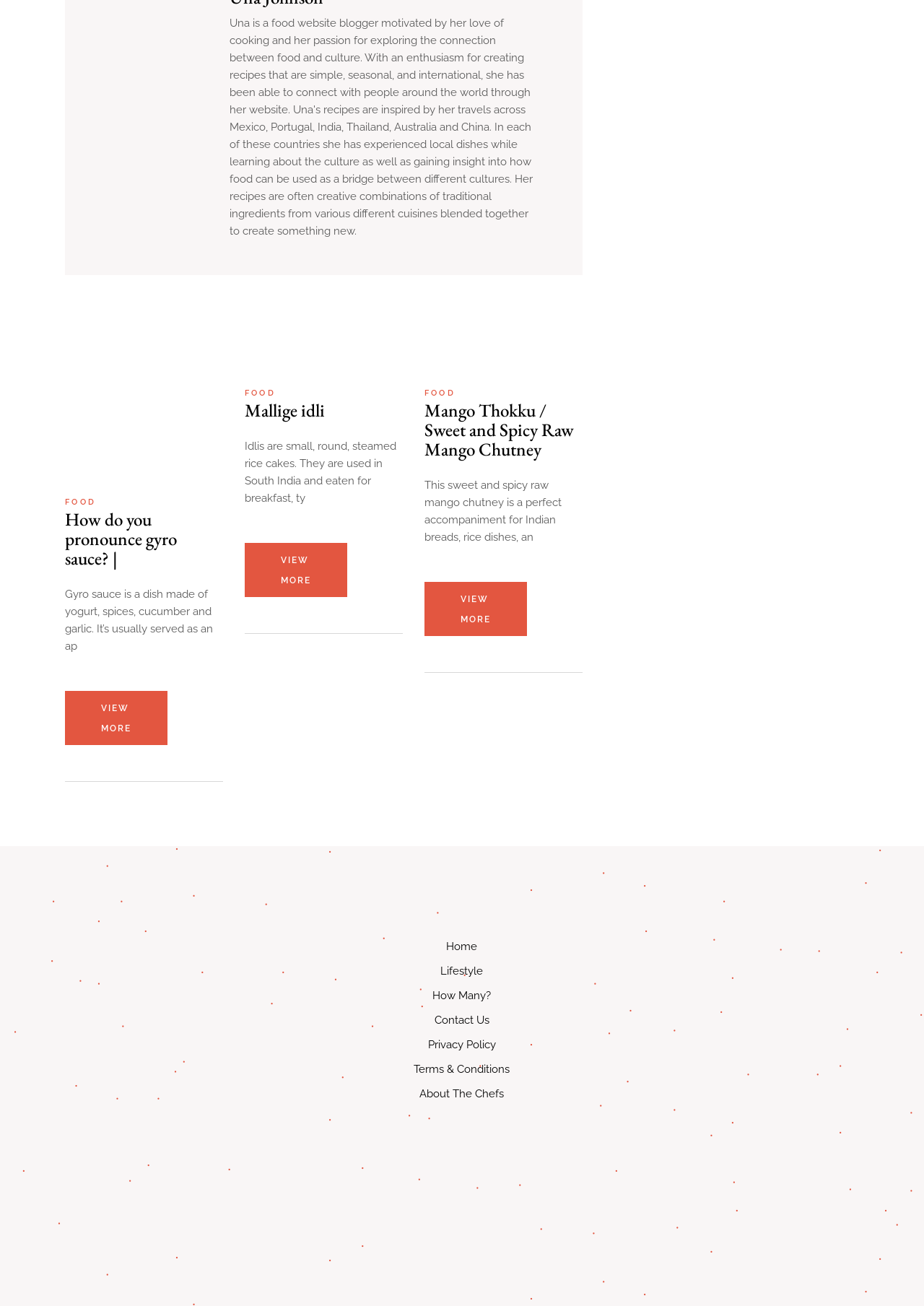Identify the bounding box of the HTML element described here: "Food". Provide the coordinates as four float numbers between 0 and 1: [left, top, right, bottom].

[0.265, 0.296, 0.298, 0.306]